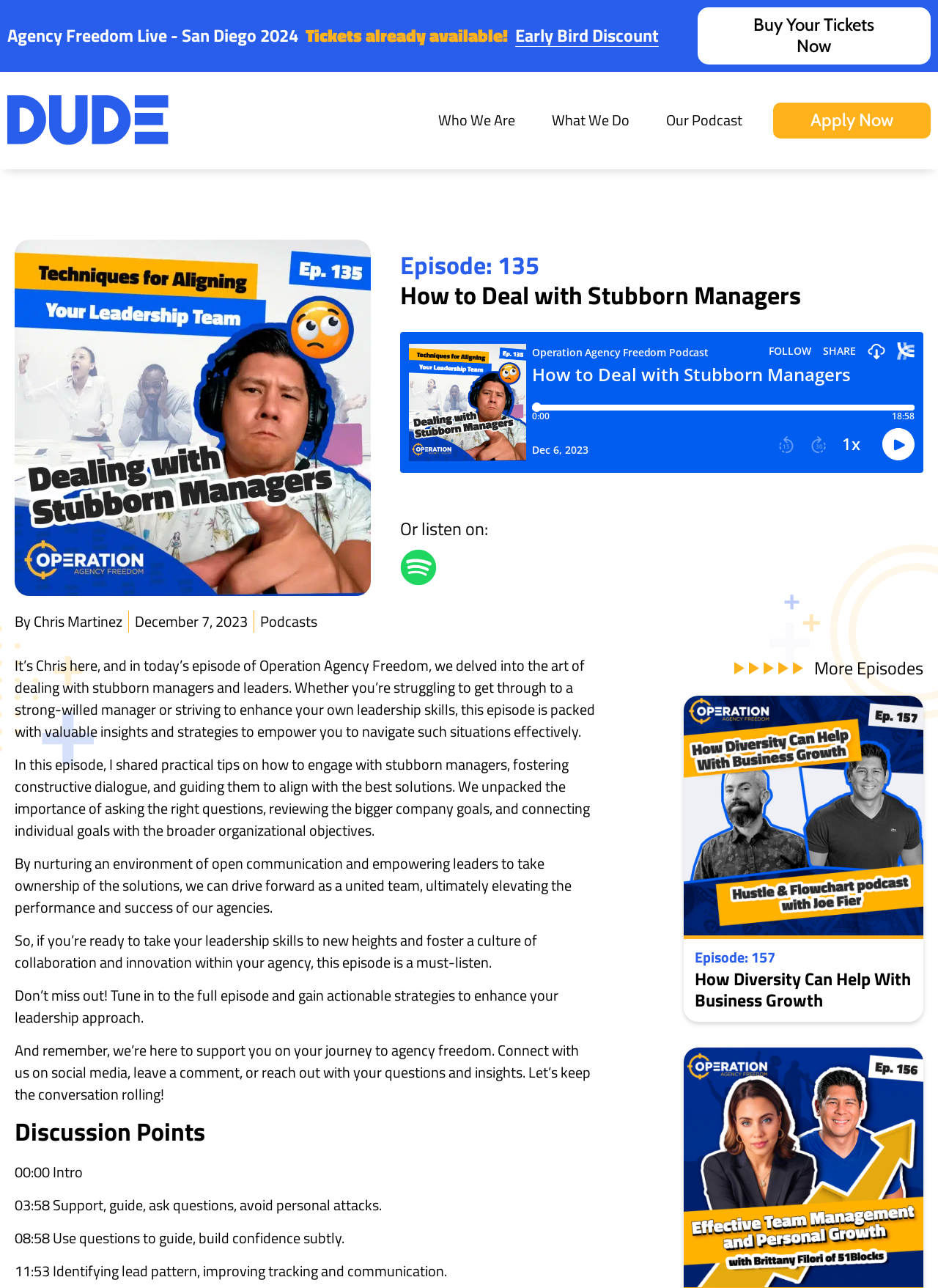Answer briefly with one word or phrase:
What is the purpose of the 'Discussion Points' section?

To outline the topics discussed in the podcast episode